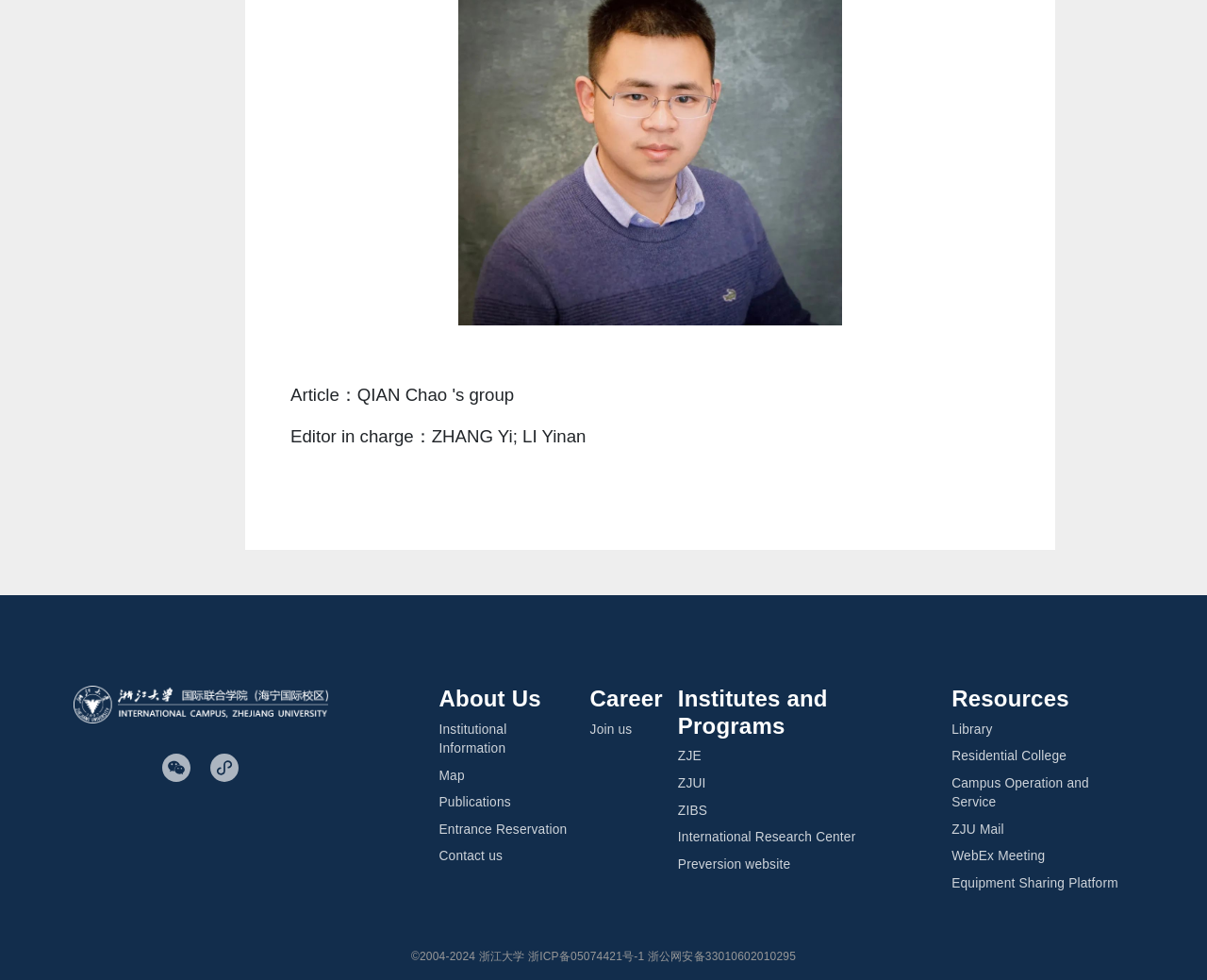Please determine the bounding box coordinates of the area that needs to be clicked to complete this task: 'Click on 'About Us''. The coordinates must be four float numbers between 0 and 1, formatted as [left, top, right, bottom].

None